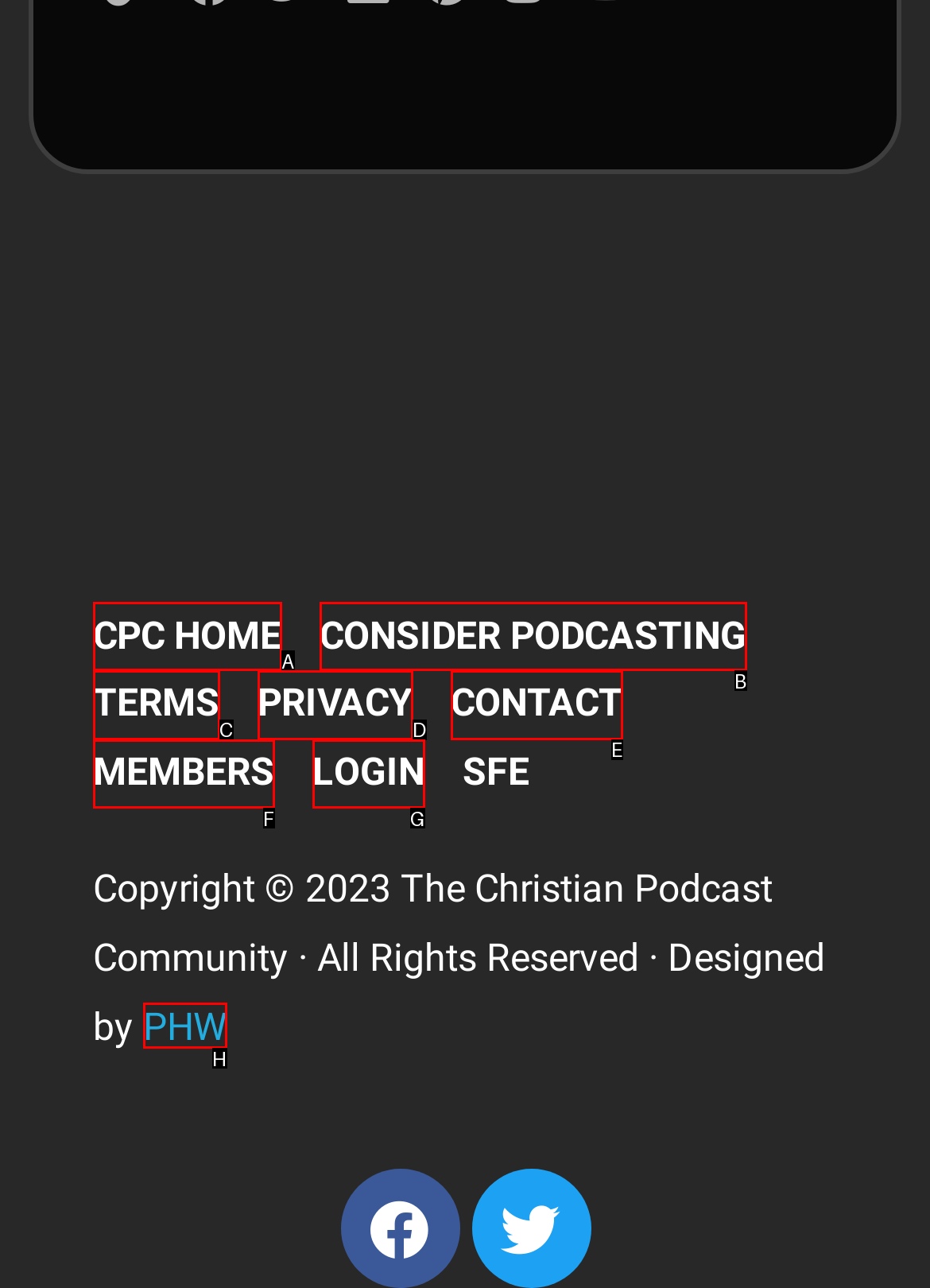Choose the option that aligns with the description: PHW
Respond with the letter of the chosen option directly.

H